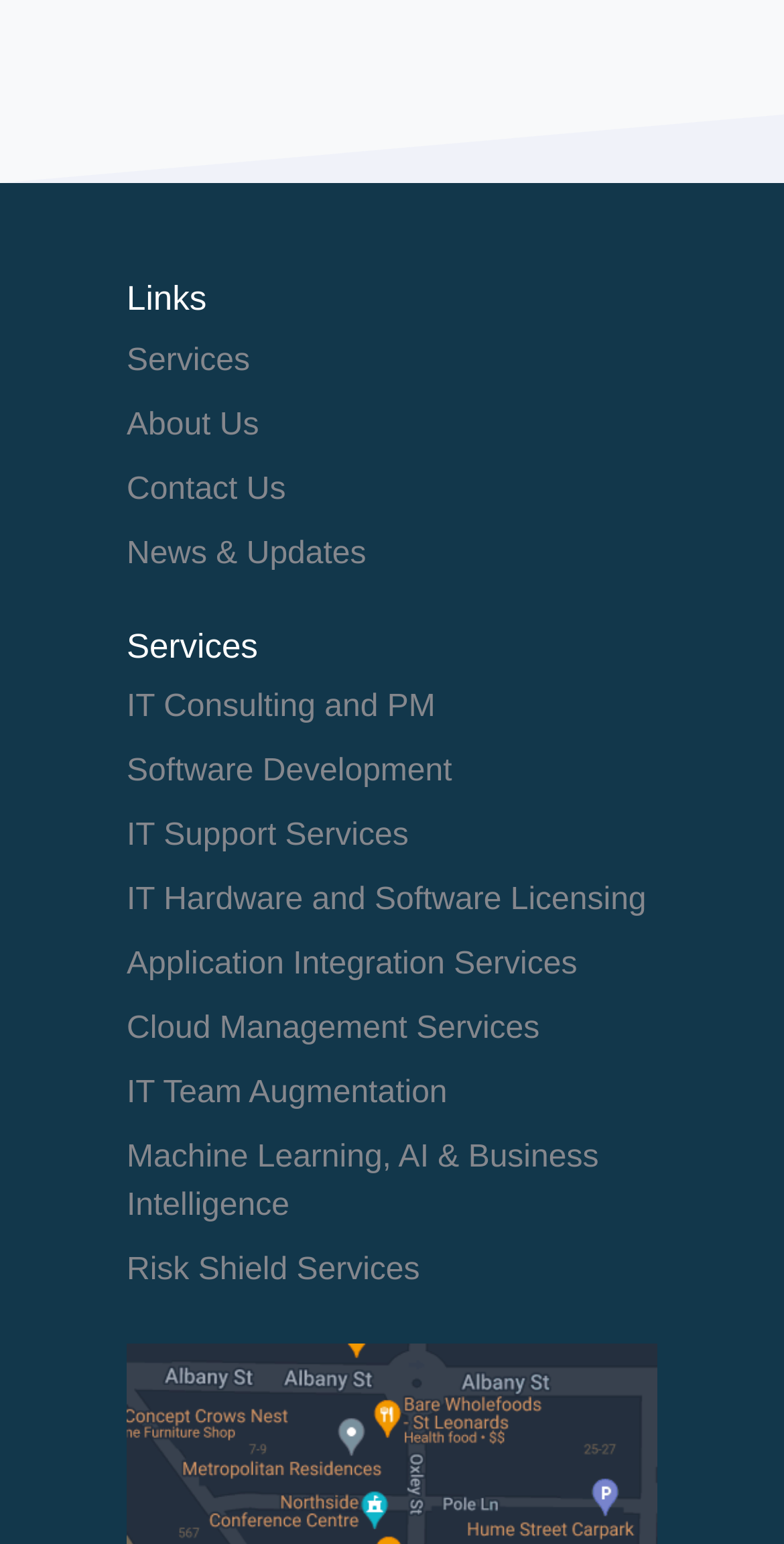Using the provided description: "Services", find the bounding box coordinates of the corresponding UI element. The output should be four float numbers between 0 and 1, in the format [left, top, right, bottom].

[0.162, 0.222, 0.319, 0.244]